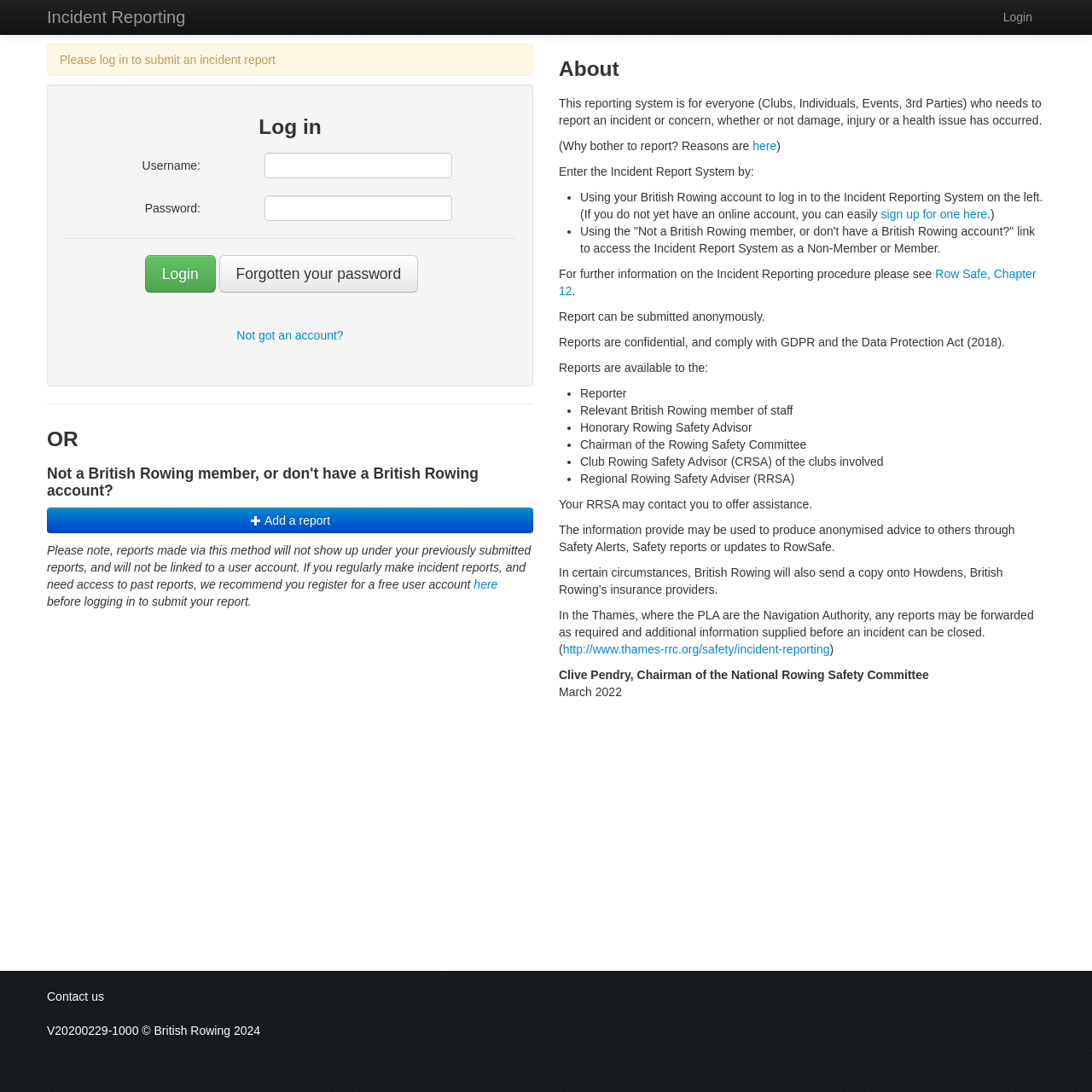Locate the bounding box coordinates of the element that should be clicked to execute the following instruction: "Enter username".

[0.242, 0.14, 0.414, 0.163]